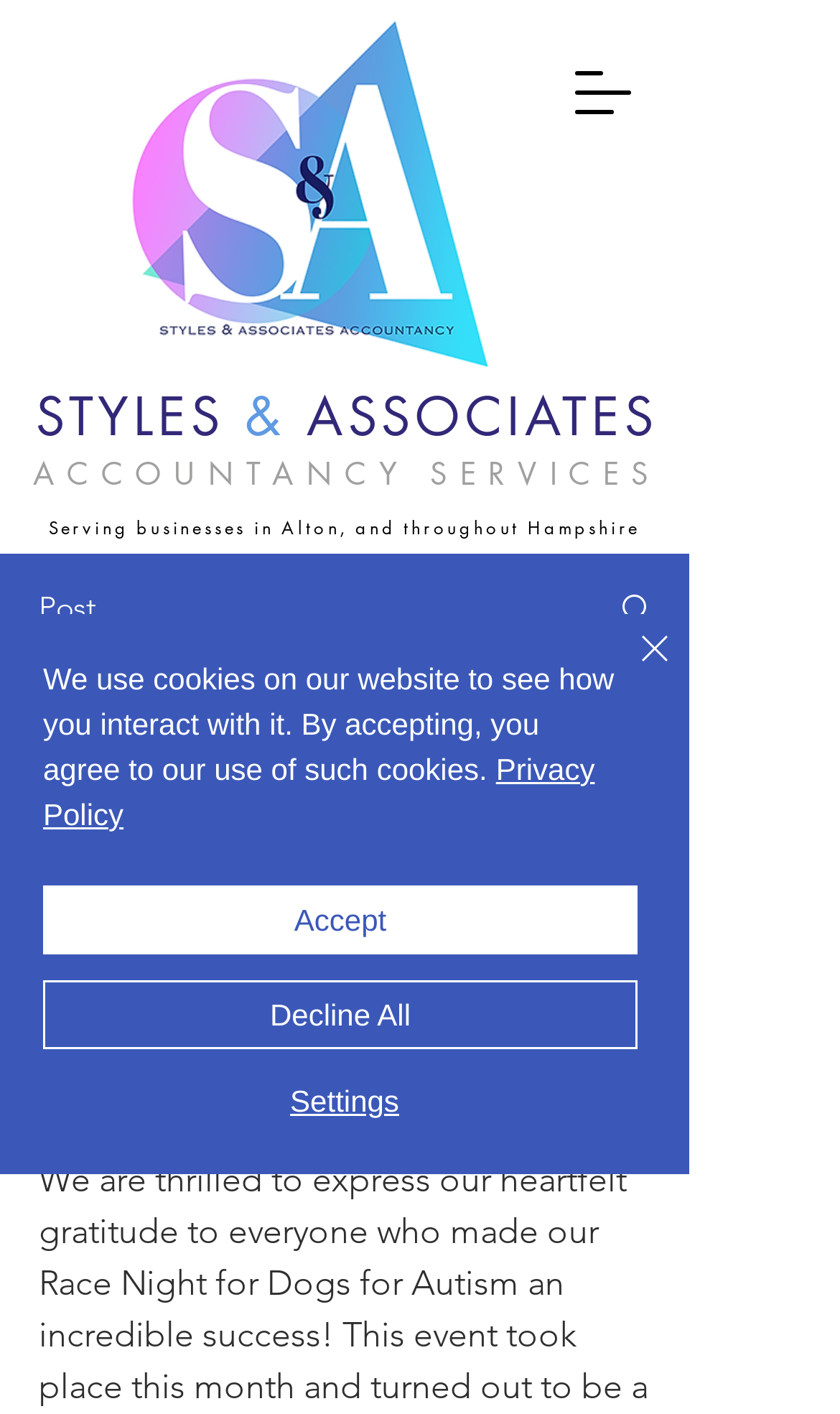Give a one-word or short-phrase answer to the following question: 
How many buttons are in the cookie alert?

4